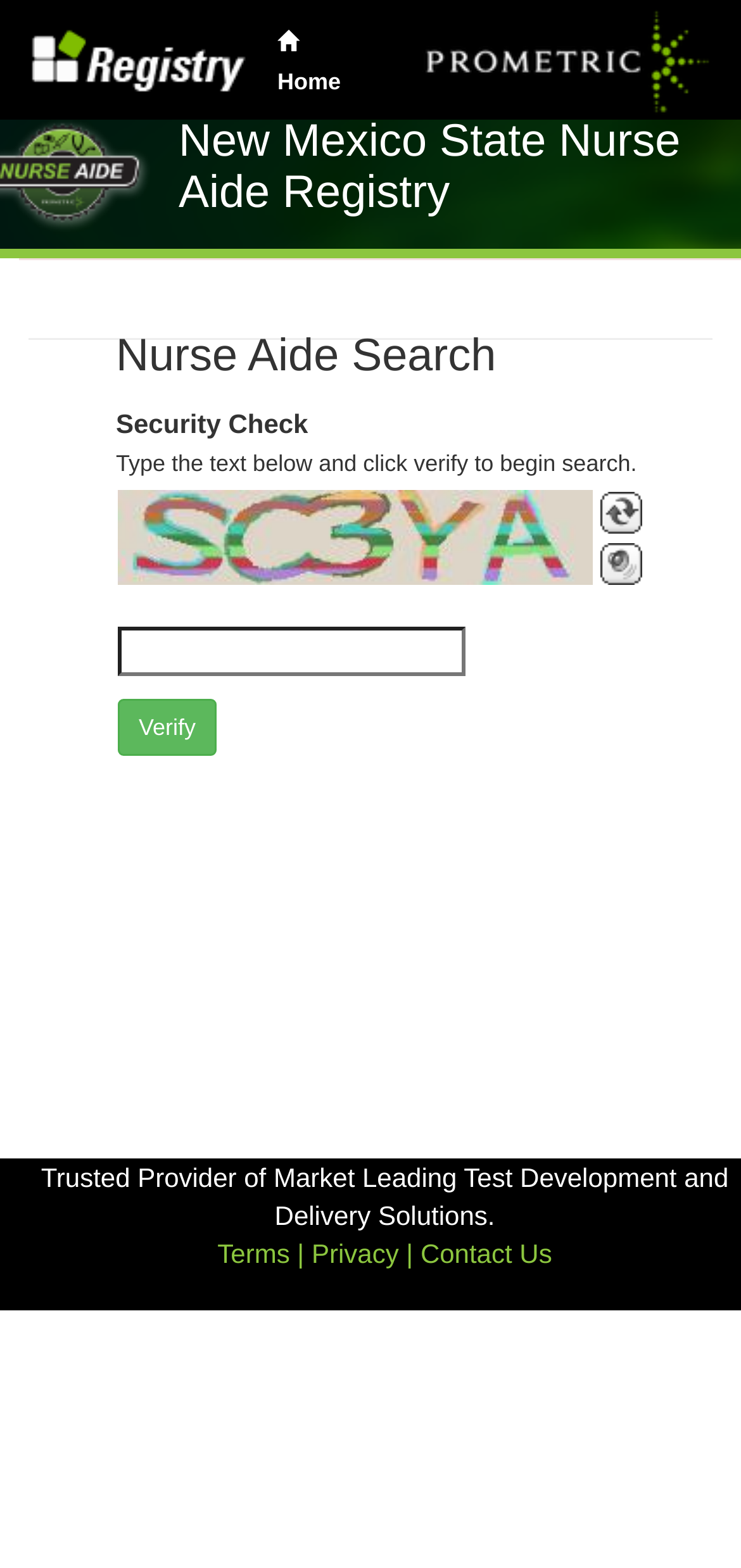Can you identify the bounding box coordinates of the clickable region needed to carry out this instruction: 'Click the Home button'? The coordinates should be four float numbers within the range of 0 to 1, stated as [left, top, right, bottom].

[0.374, 0.019, 0.46, 0.06]